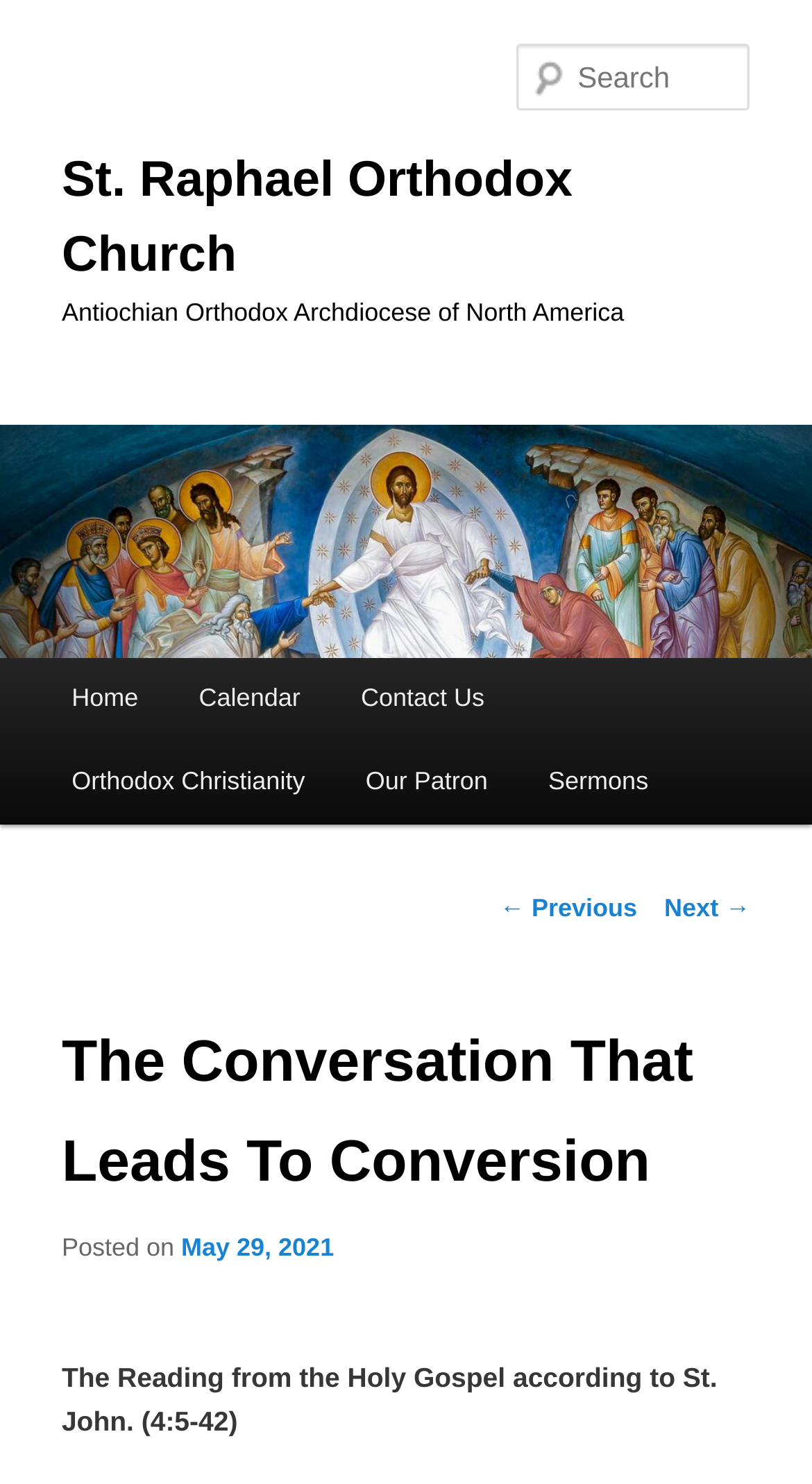Pinpoint the bounding box coordinates of the element to be clicked to execute the instruction: "Search for something".

[0.637, 0.03, 0.924, 0.075]